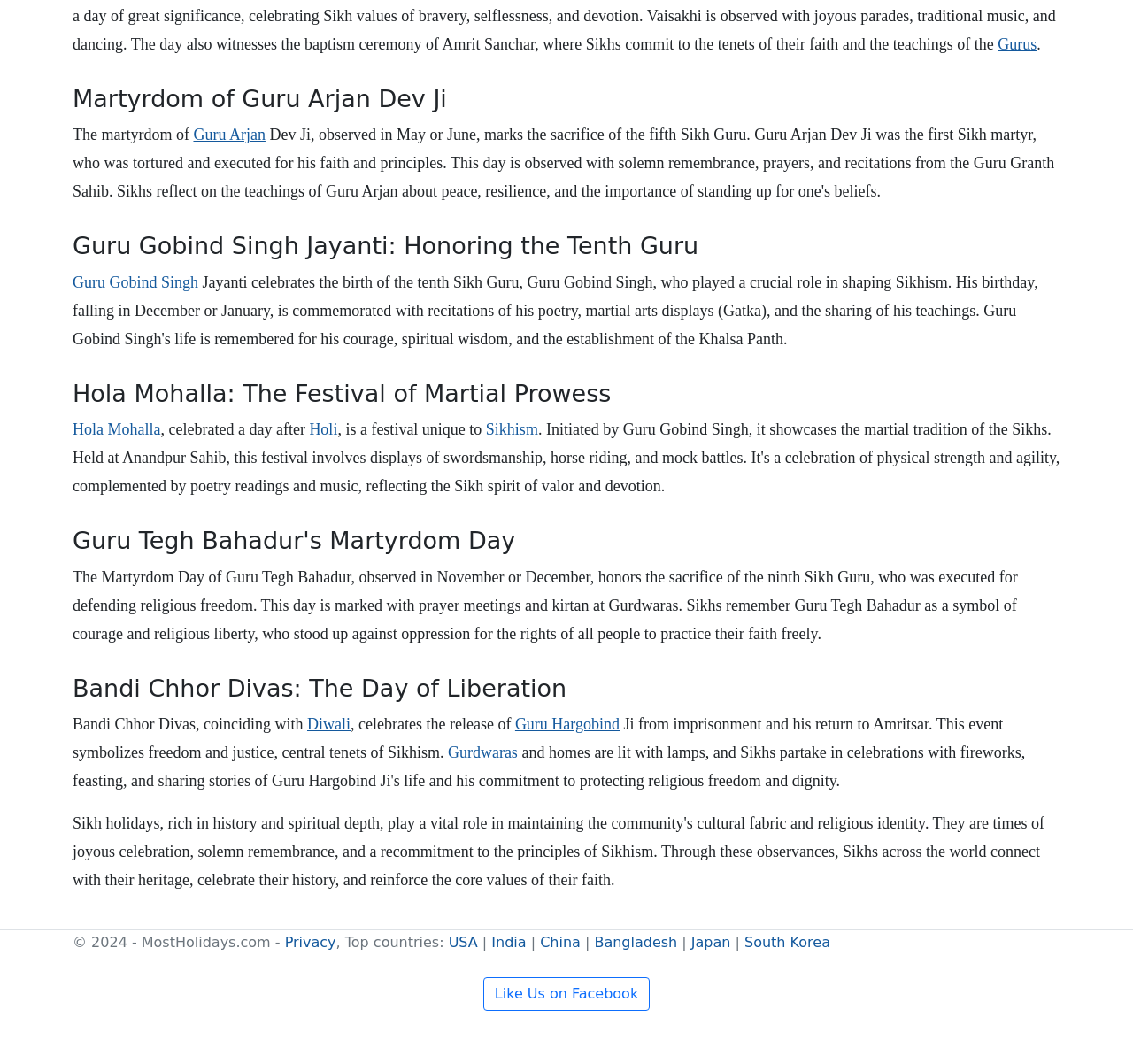What is the name of the website?
Please give a detailed and elaborate answer to the question based on the image.

The name of the website is MostHolidays.com, which is found at the bottom of the webpage in the copyright information section.